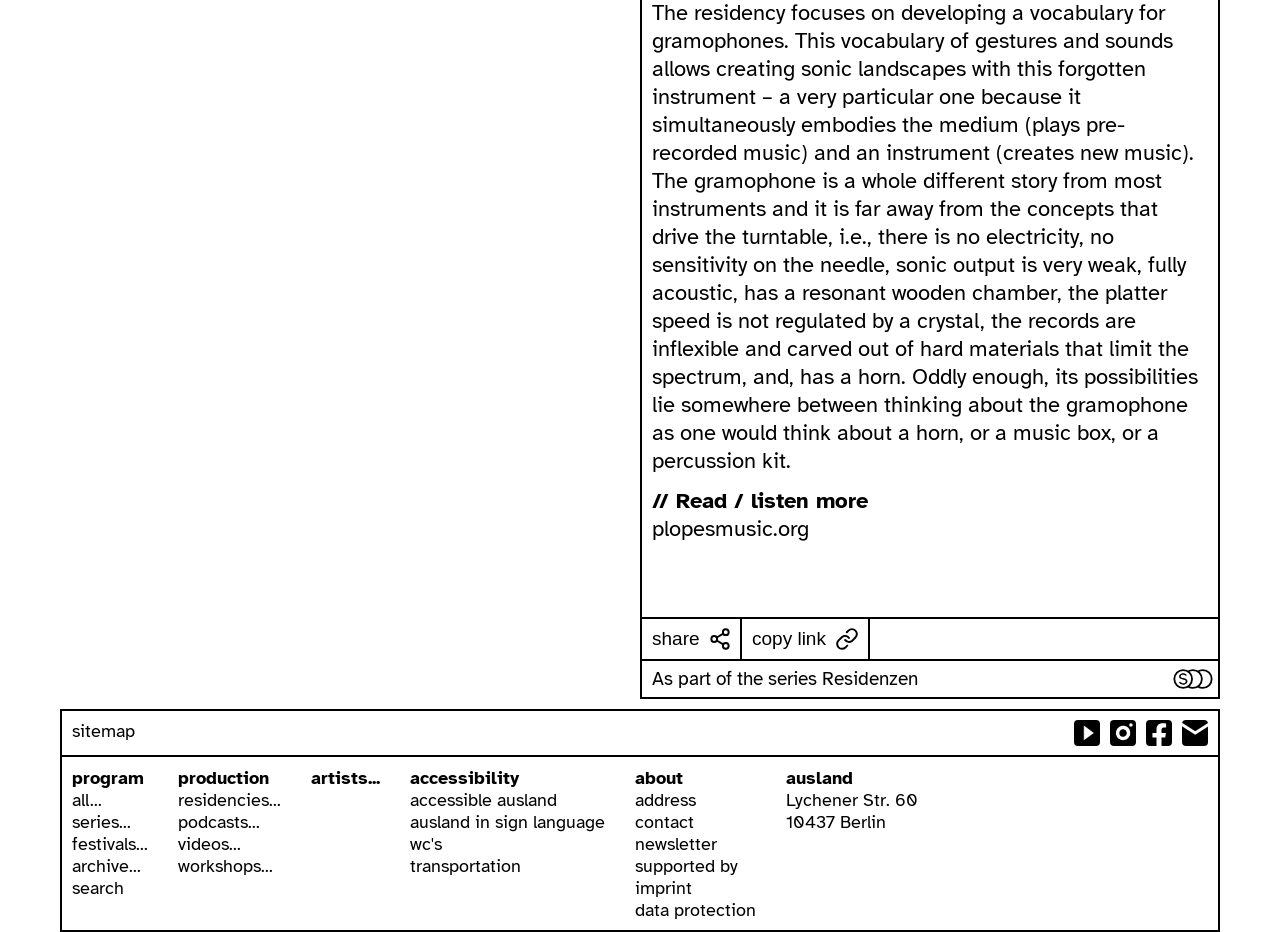Locate the coordinates of the bounding box for the clickable region that fulfills this instruction: "Click the 'MORE OPTIONS' link".

None